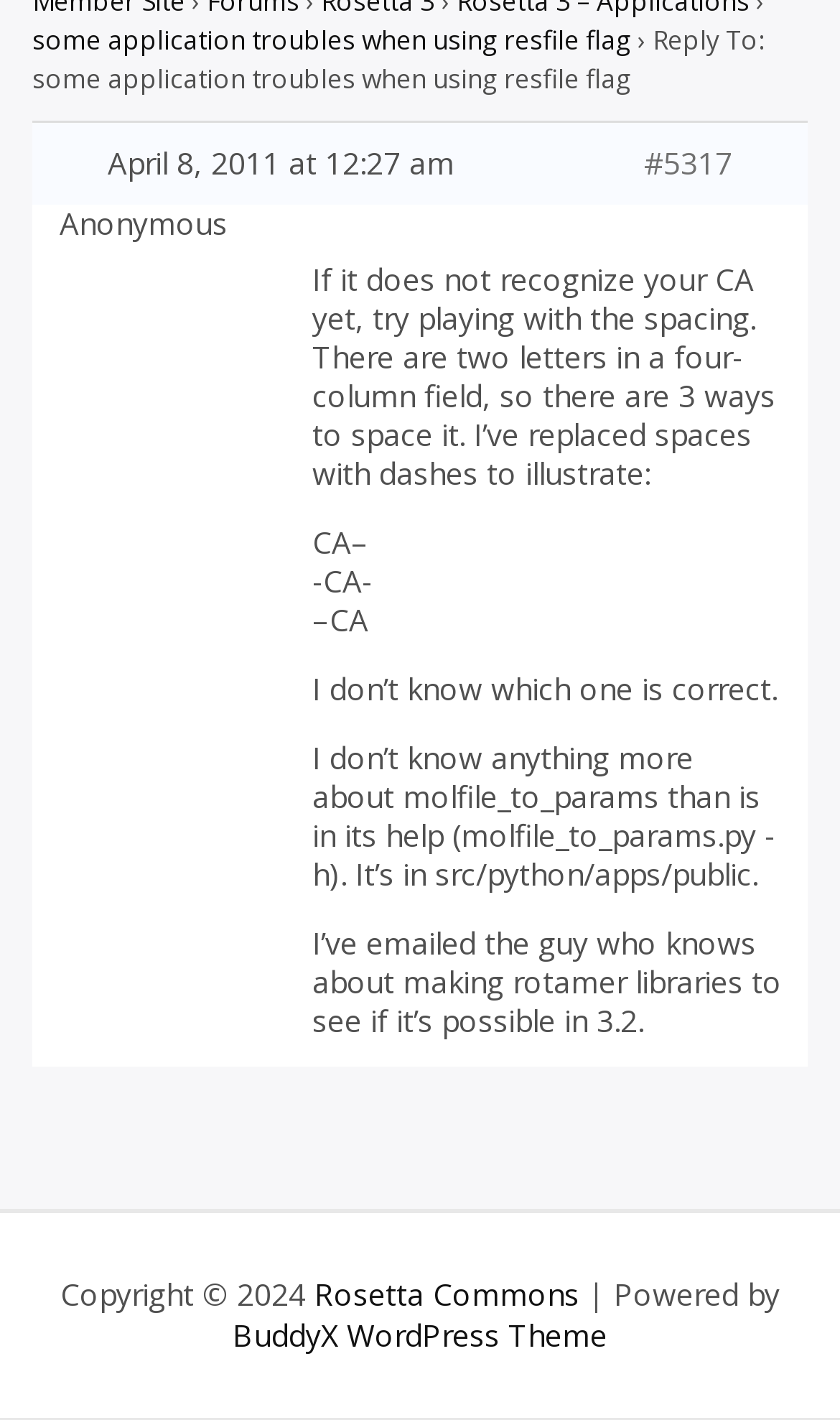Specify the bounding box coordinates (top-left x, top-left y, bottom-right x, bottom-right y) of the UI element in the screenshot that matches this description: Studio

None